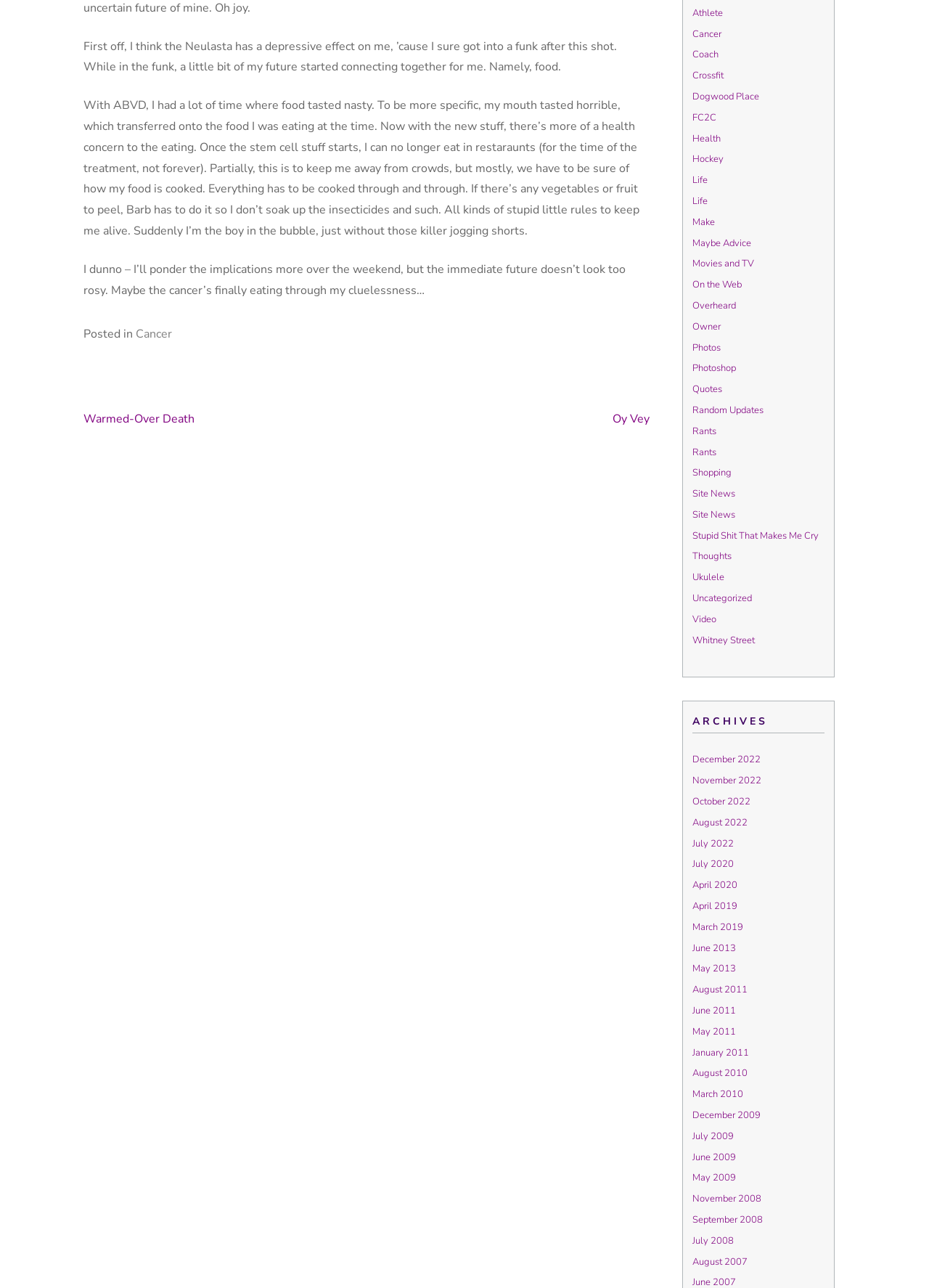Based on the description "August 2011", find the bounding box of the specified UI element.

[0.745, 0.763, 0.805, 0.774]